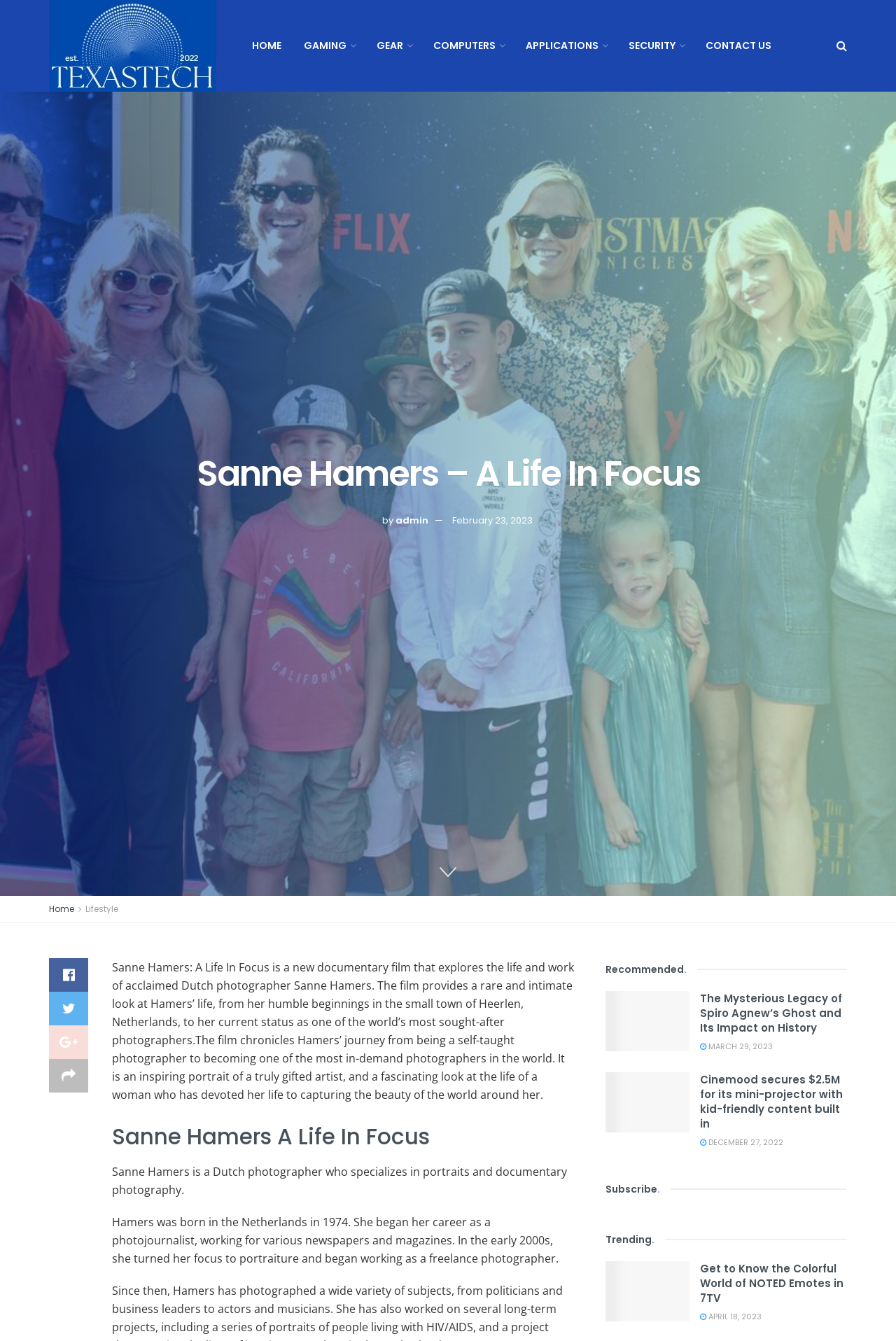Identify the bounding box coordinates of the HTML element based on this description: "Contact Us".

[0.775, 0.0, 0.873, 0.068]